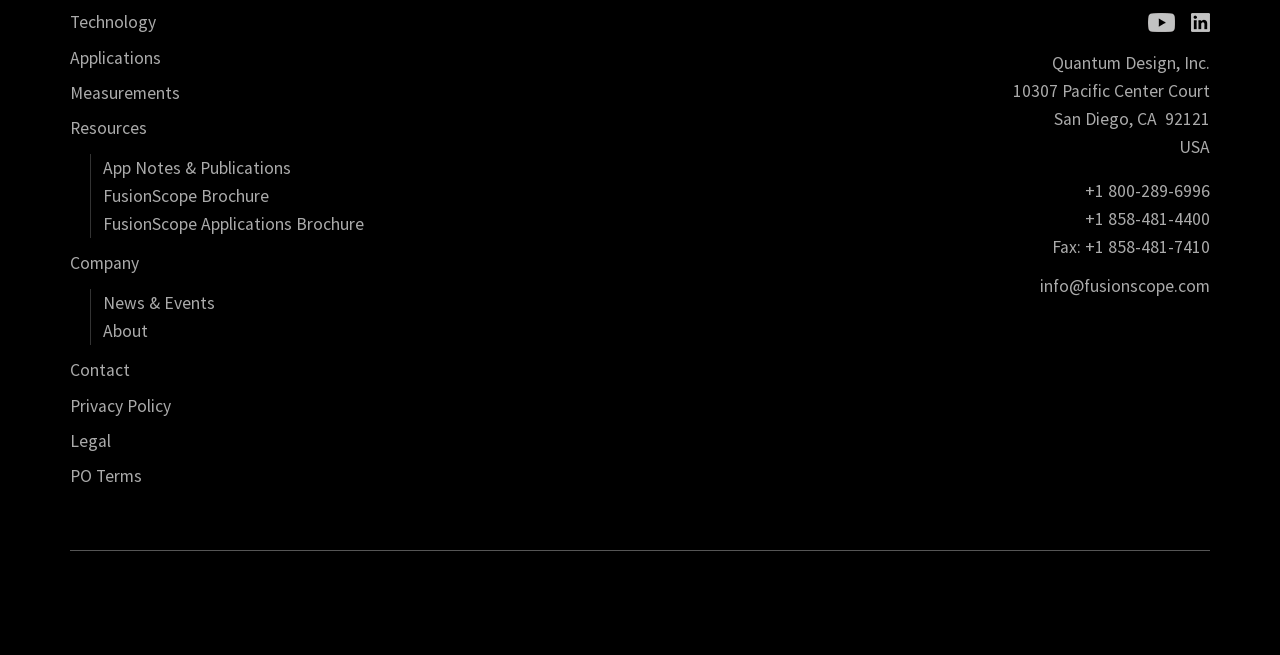Pinpoint the bounding box coordinates of the element that must be clicked to accomplish the following instruction: "Email info@fusionscope.com". The coordinates should be in the format of four float numbers between 0 and 1, i.e., [left, top, right, bottom].

[0.812, 0.421, 0.945, 0.454]